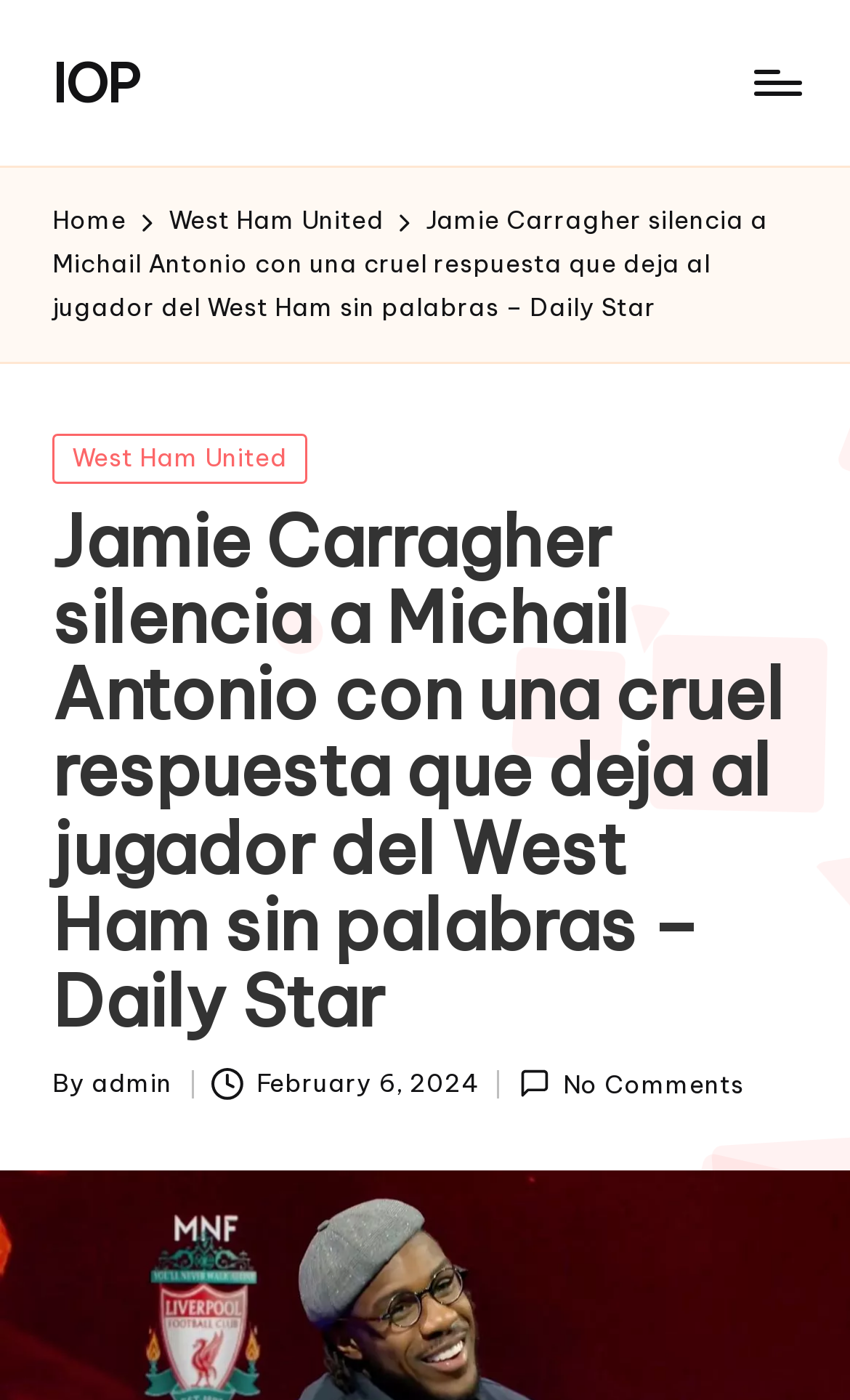Identify the bounding box for the UI element specified in this description: "Home". The coordinates must be four float numbers between 0 and 1, formatted as [left, top, right, bottom].

[0.062, 0.144, 0.149, 0.174]